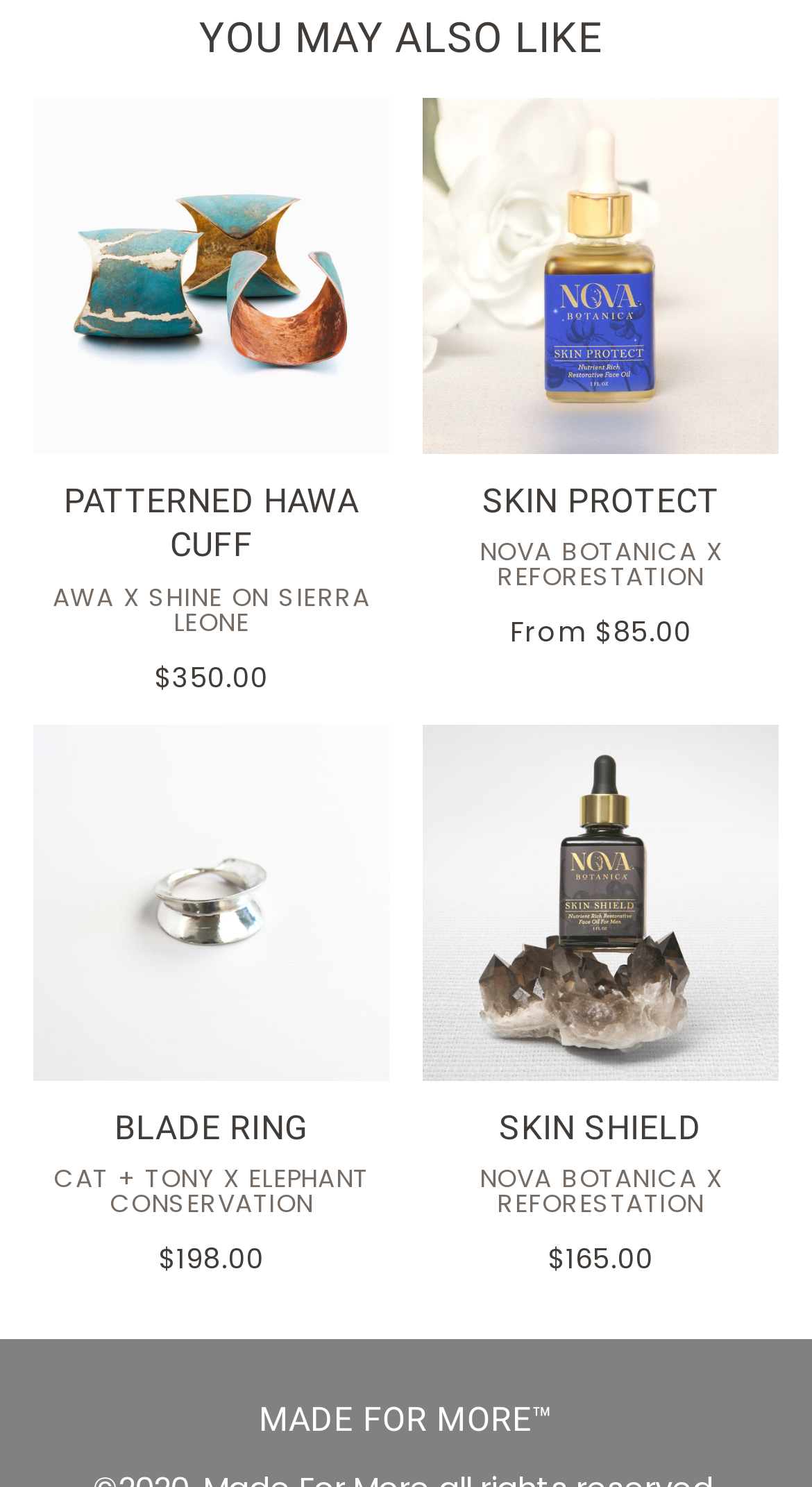Determine the bounding box coordinates of the clickable region to execute the instruction: "View Patterned Hawa Cuff". The coordinates should be four float numbers between 0 and 1, denoted as [left, top, right, bottom].

[0.041, 0.066, 0.479, 0.305]